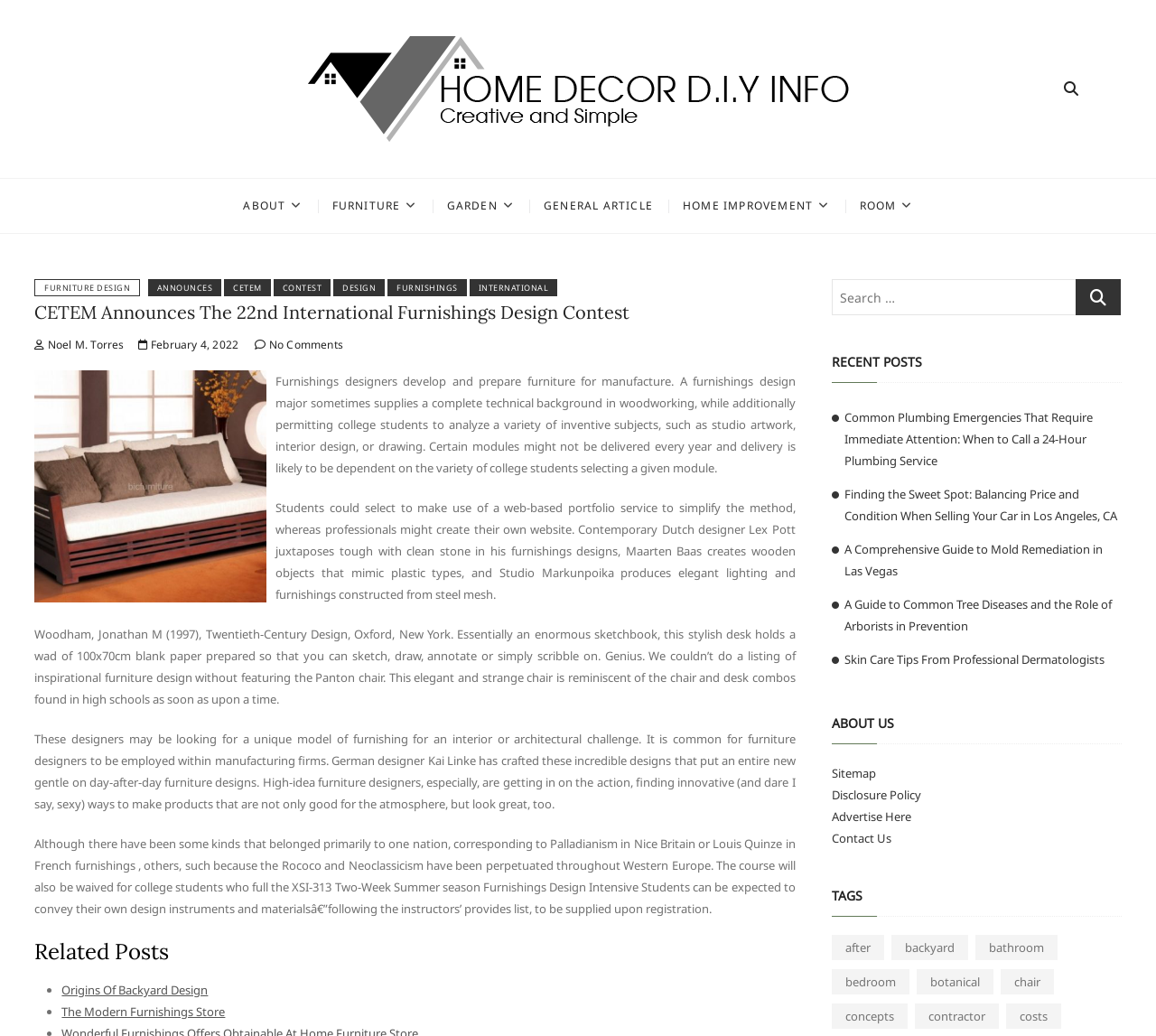Using the information shown in the image, answer the question with as much detail as possible: What is the last 'TAG' listed?

I looked at the 'TAGS' section and found that the last tag listed is 'costs'.